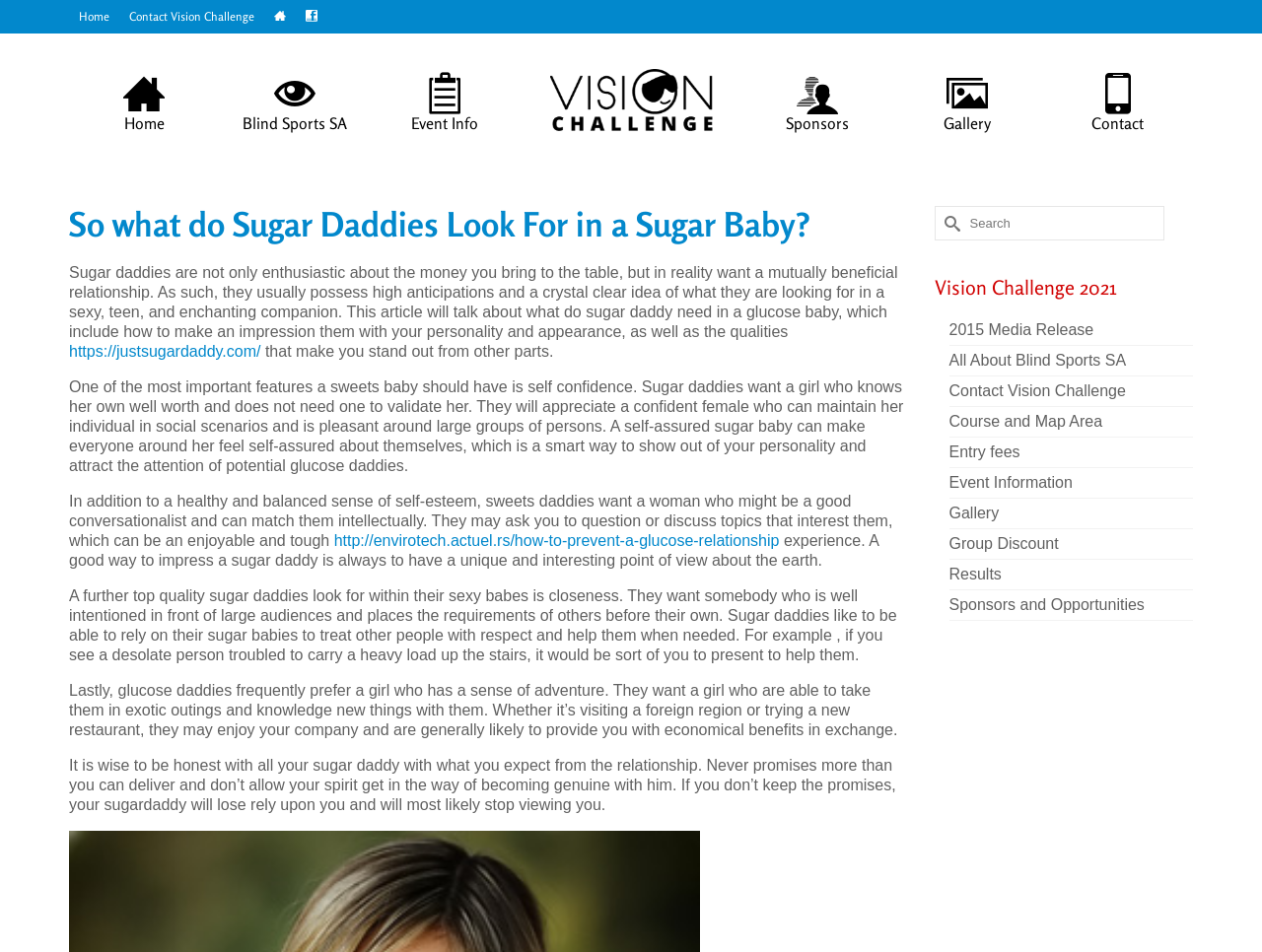Indicate the bounding box coordinates of the element that must be clicked to execute the instruction: "View the CONTACT page". The coordinates should be given as four float numbers between 0 and 1, i.e., [left, top, right, bottom].

None